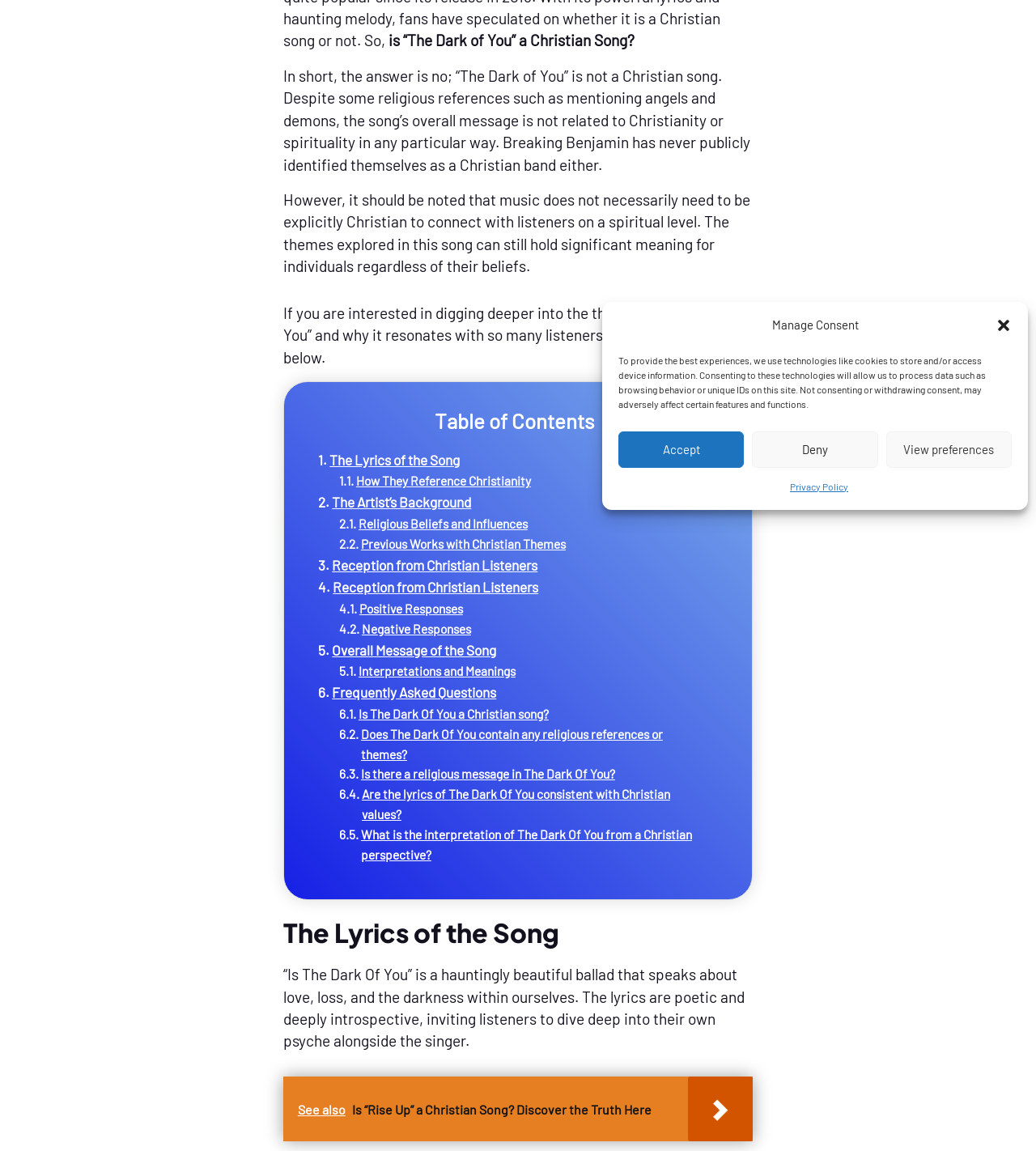Identify the bounding box of the HTML element described here: "Deny". Provide the coordinates as four float numbers between 0 and 1: [left, top, right, bottom].

[0.726, 0.375, 0.847, 0.406]